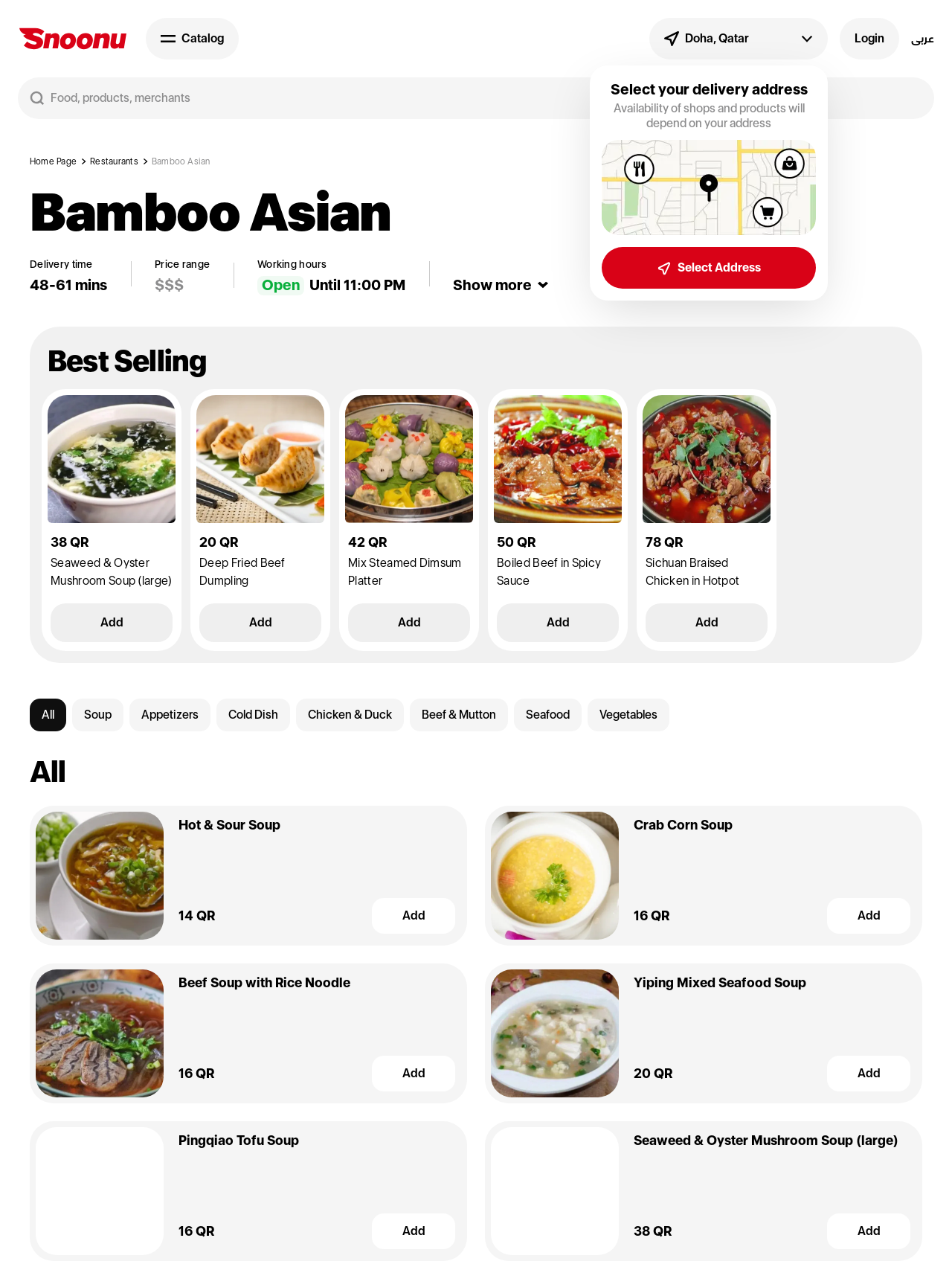Could you specify the bounding box coordinates for the clickable section to complete the following instruction: "Login to your account"?

[0.882, 0.014, 0.945, 0.047]